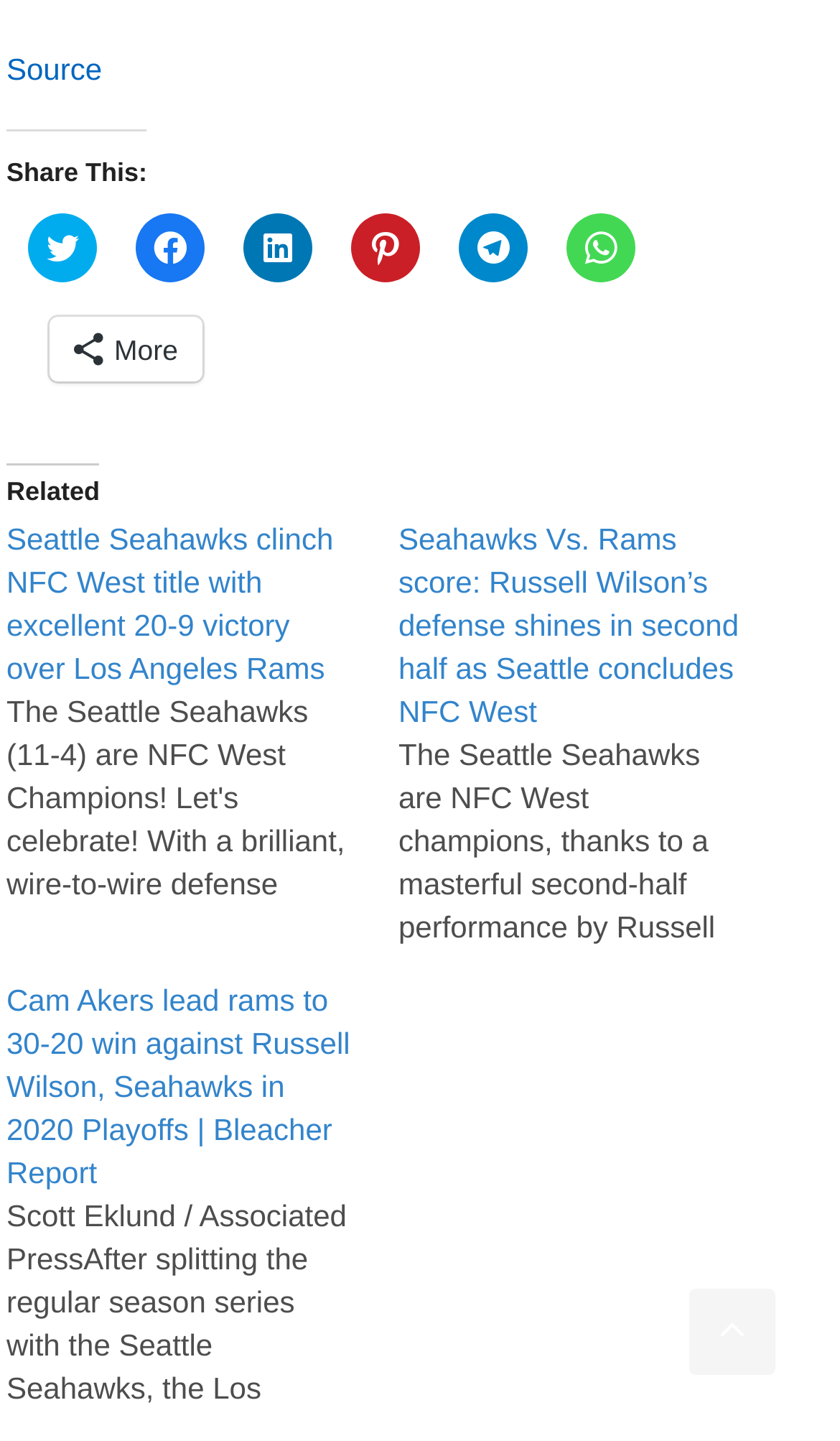Find the bounding box coordinates of the element's region that should be clicked in order to follow the given instruction: "View more sharing options". The coordinates should consist of four float numbers between 0 and 1, i.e., [left, top, right, bottom].

[0.059, 0.221, 0.24, 0.265]